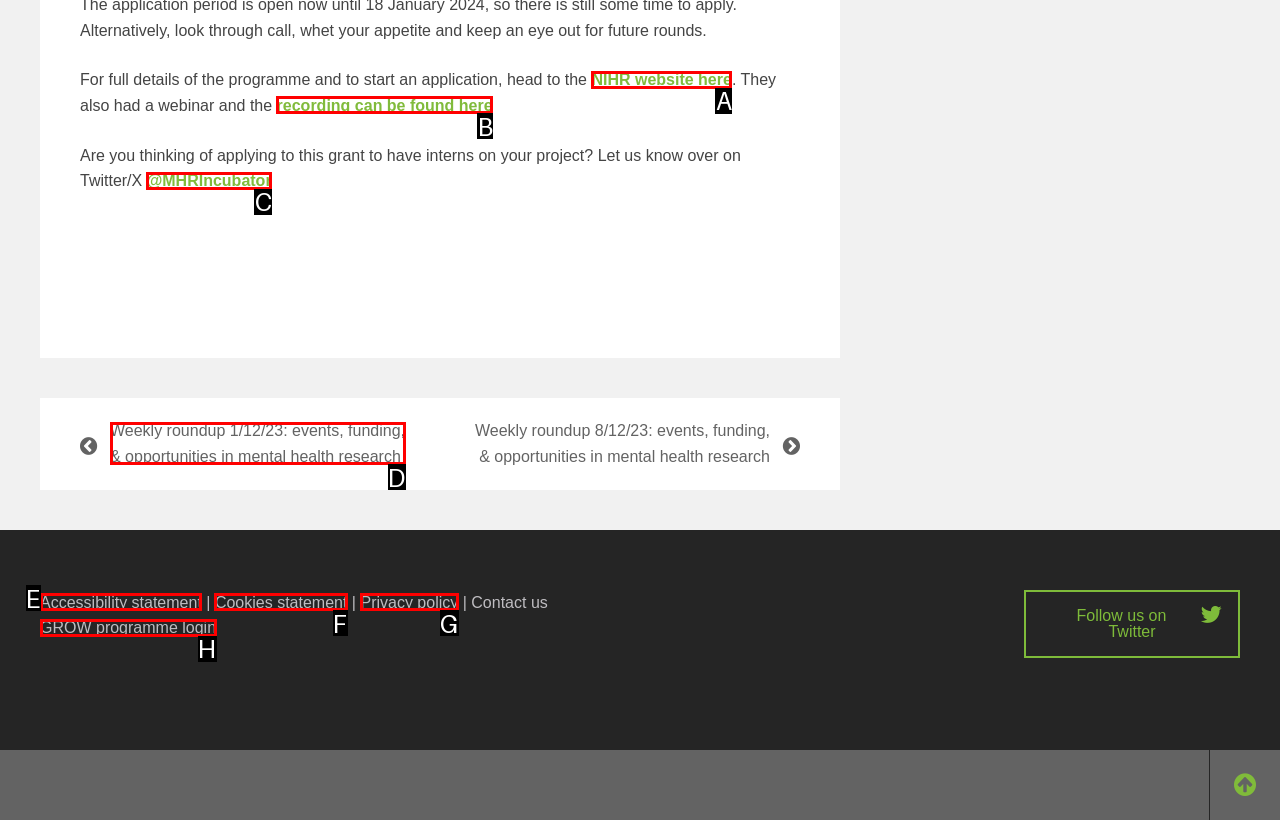What is the letter of the UI element you should click to Watch the webinar recording? Provide the letter directly.

B